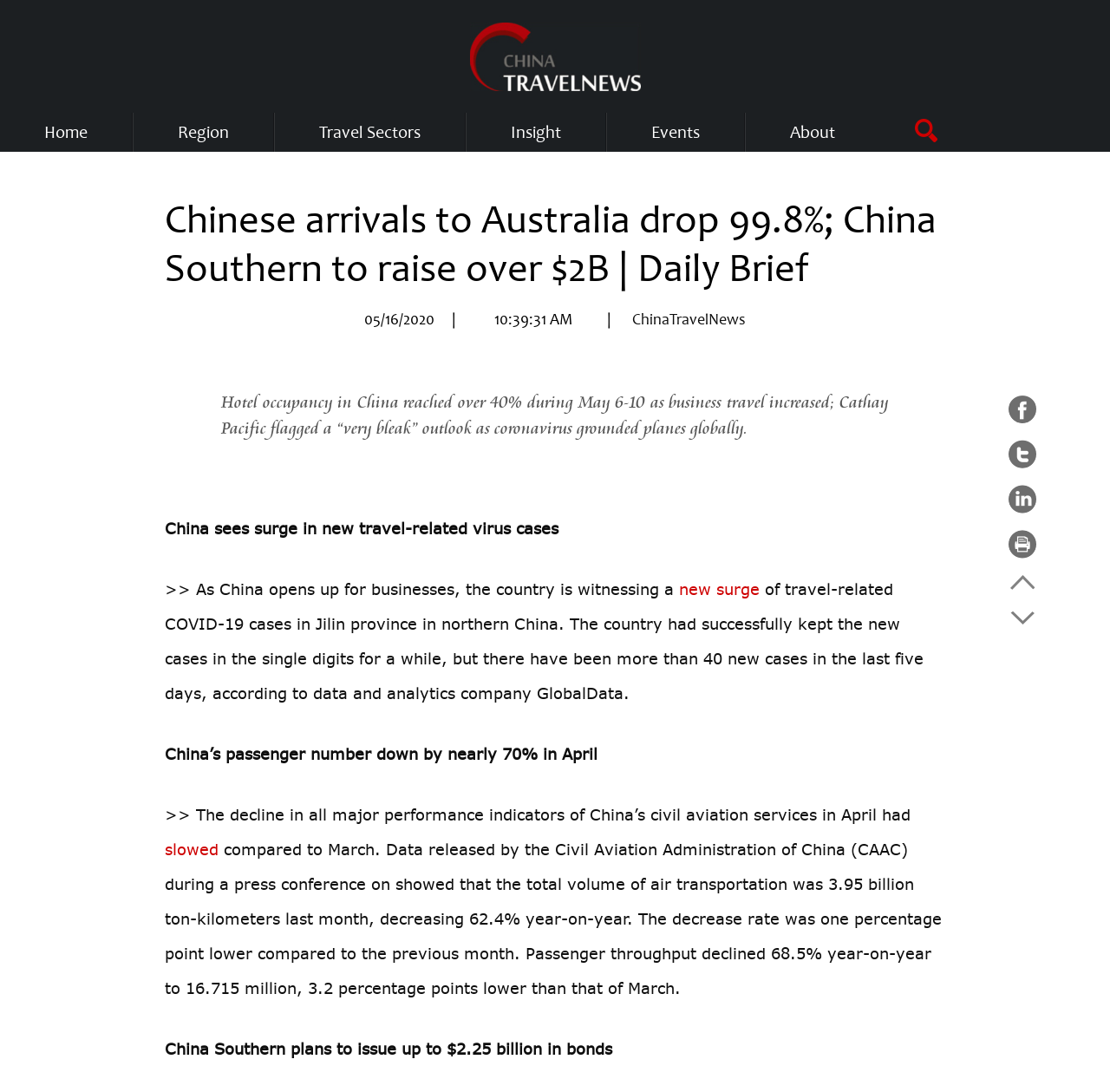What is the name of the website?
Based on the image, give a concise answer in the form of a single word or short phrase.

China Travel News